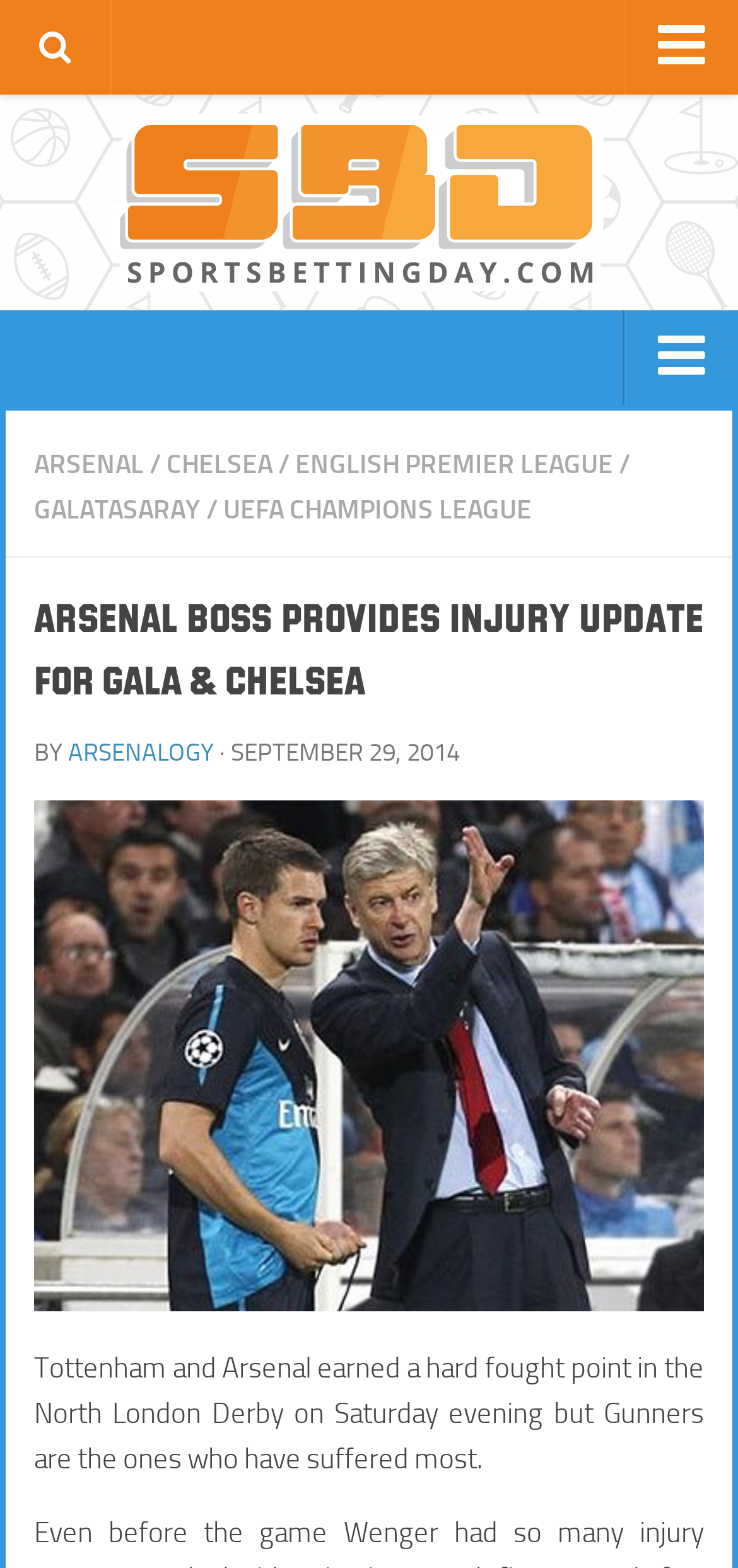Find the bounding box coordinates for the element that must be clicked to complete the instruction: "Click on Football News". The coordinates should be four float numbers between 0 and 1, indicated as [left, top, right, bottom].

[0.0, 0.06, 1.0, 0.105]